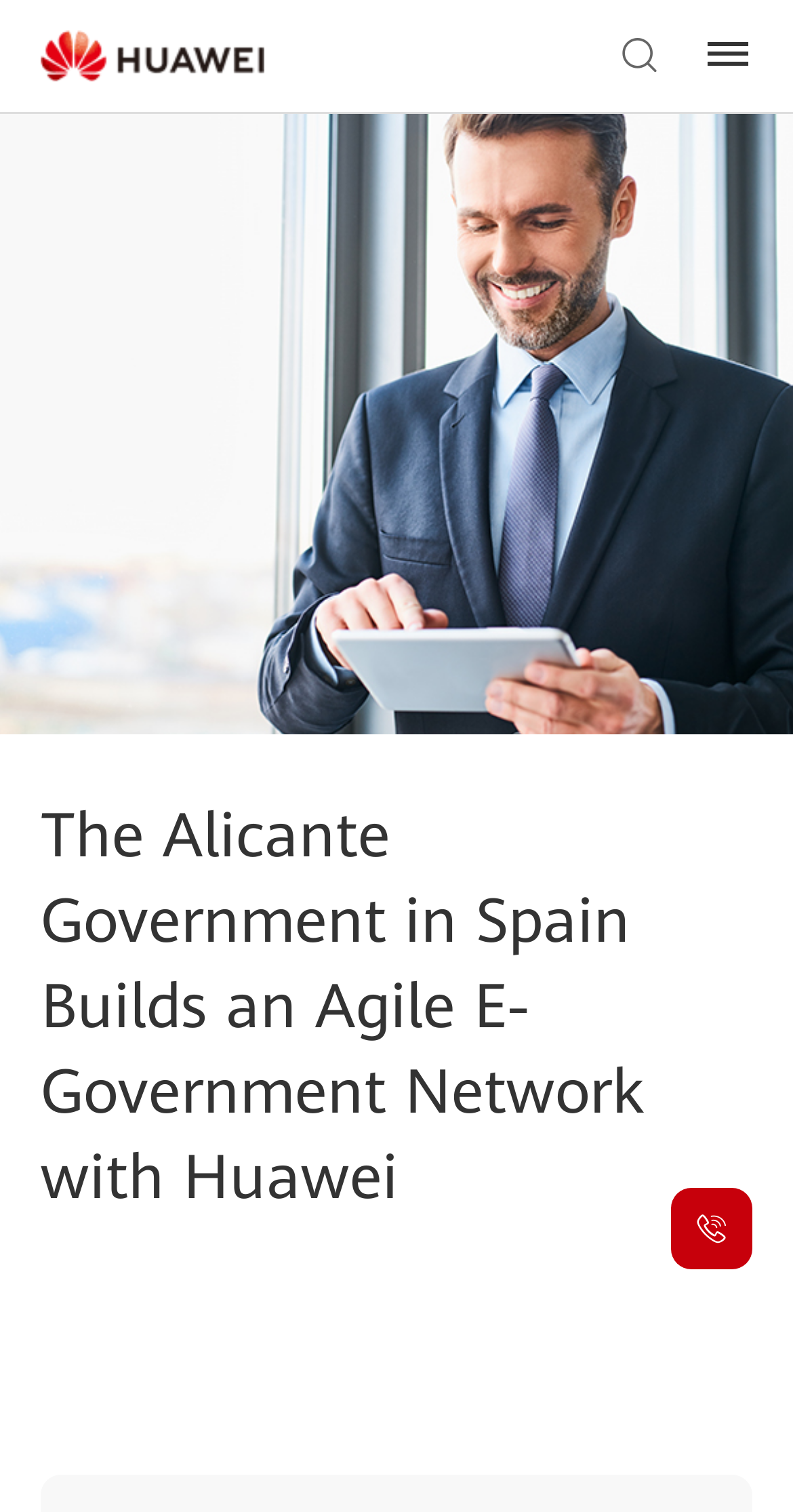Identify the bounding box coordinates for the UI element that matches this description: "parent_node: Products and Solutions title="Menu"".

[0.849, 0.0, 0.949, 0.074]